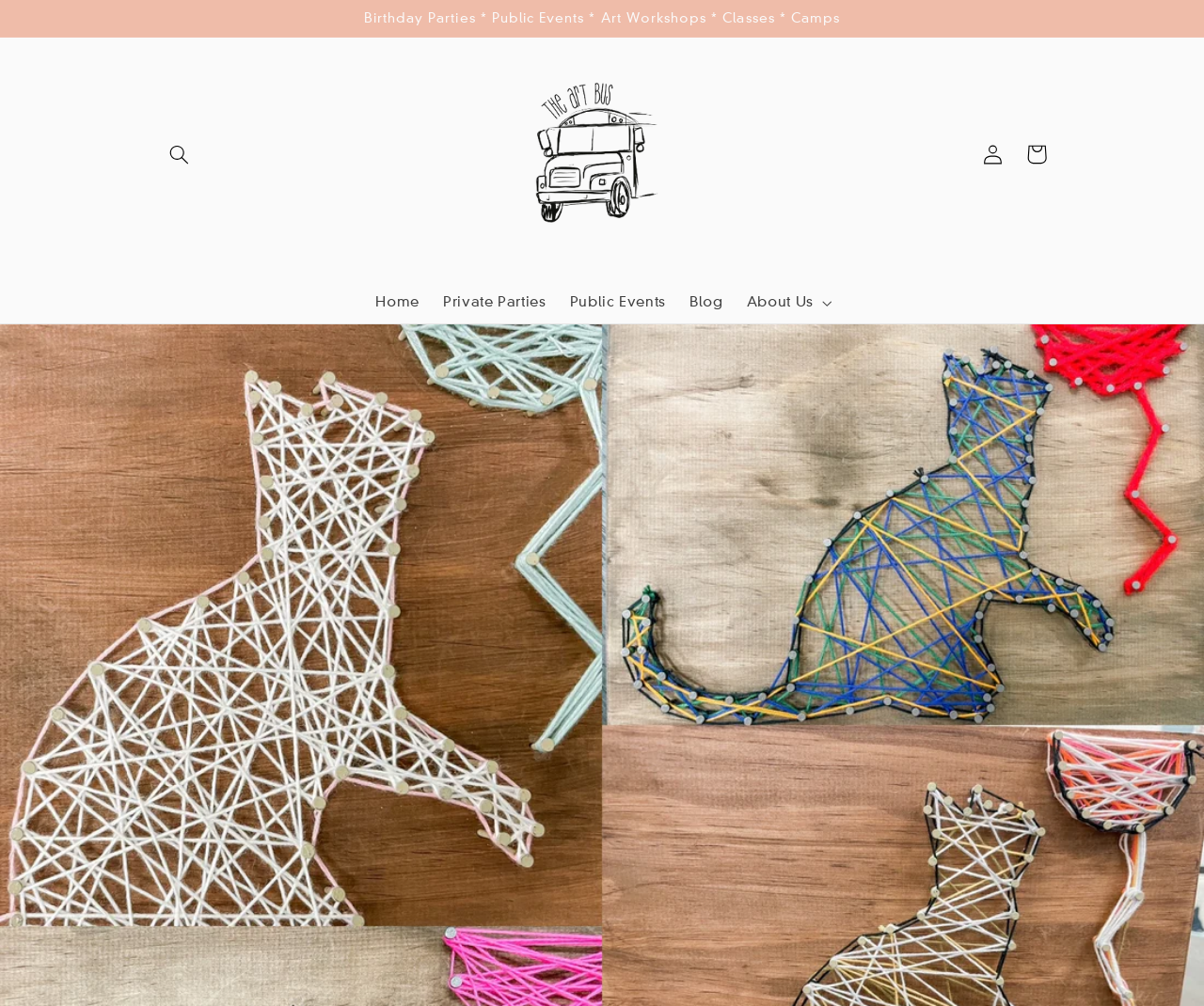Analyze the image and give a detailed response to the question:
What is the purpose of the button with the text 'Search'?

I inferred the purpose of the button by its text 'Search' and its type being a button, which suggests it is used to initiate a search function.